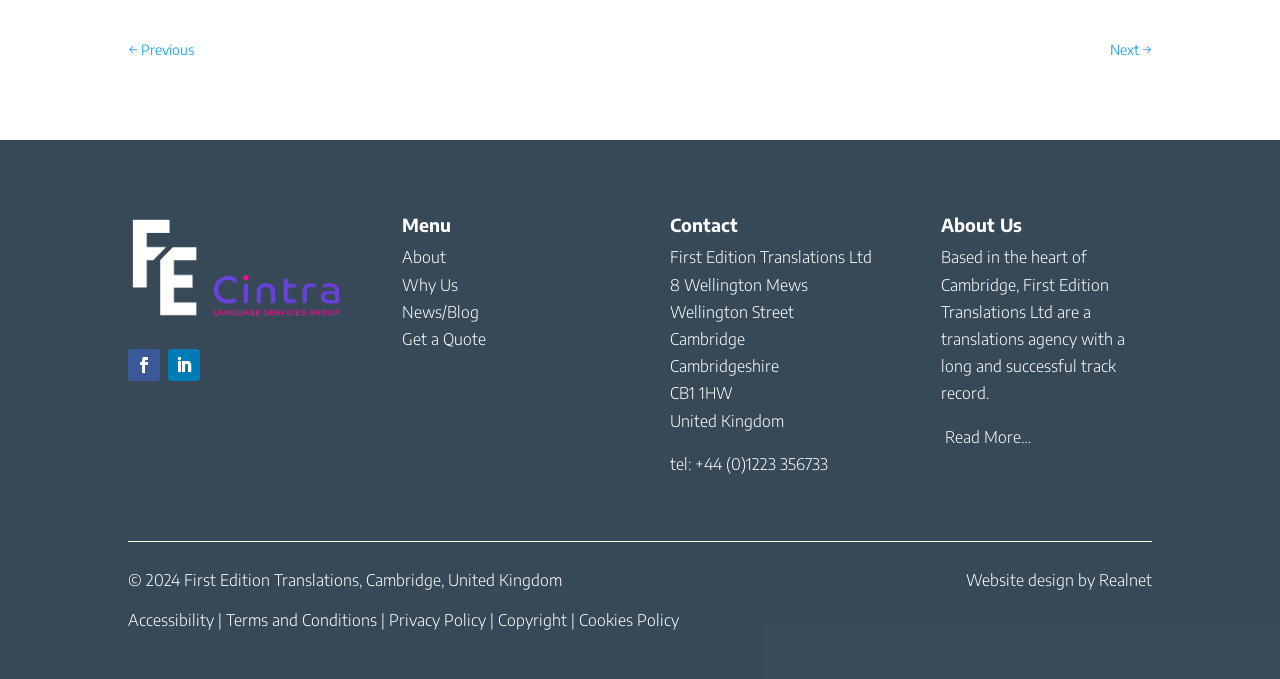Determine the bounding box coordinates for the area that needs to be clicked to fulfill this task: "Click the 'Get a Quote' link". The coordinates must be given as four float numbers between 0 and 1, i.e., [left, top, right, bottom].

[0.314, 0.485, 0.38, 0.514]